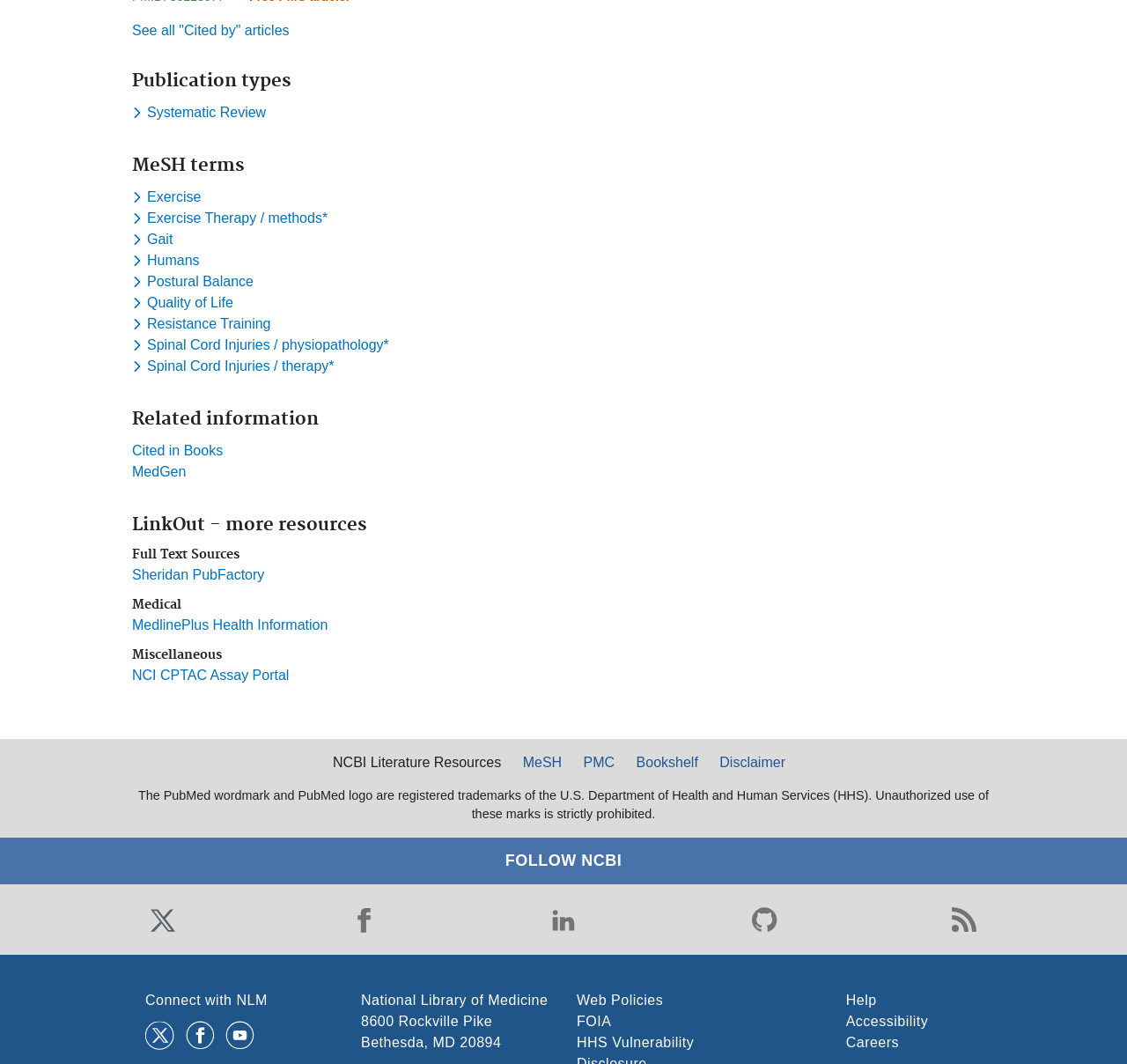Show the bounding box coordinates for the element that needs to be clicked to execute the following instruction: "View Cited in Books". Provide the coordinates in the form of four float numbers between 0 and 1, i.e., [left, top, right, bottom].

[0.117, 0.417, 0.198, 0.431]